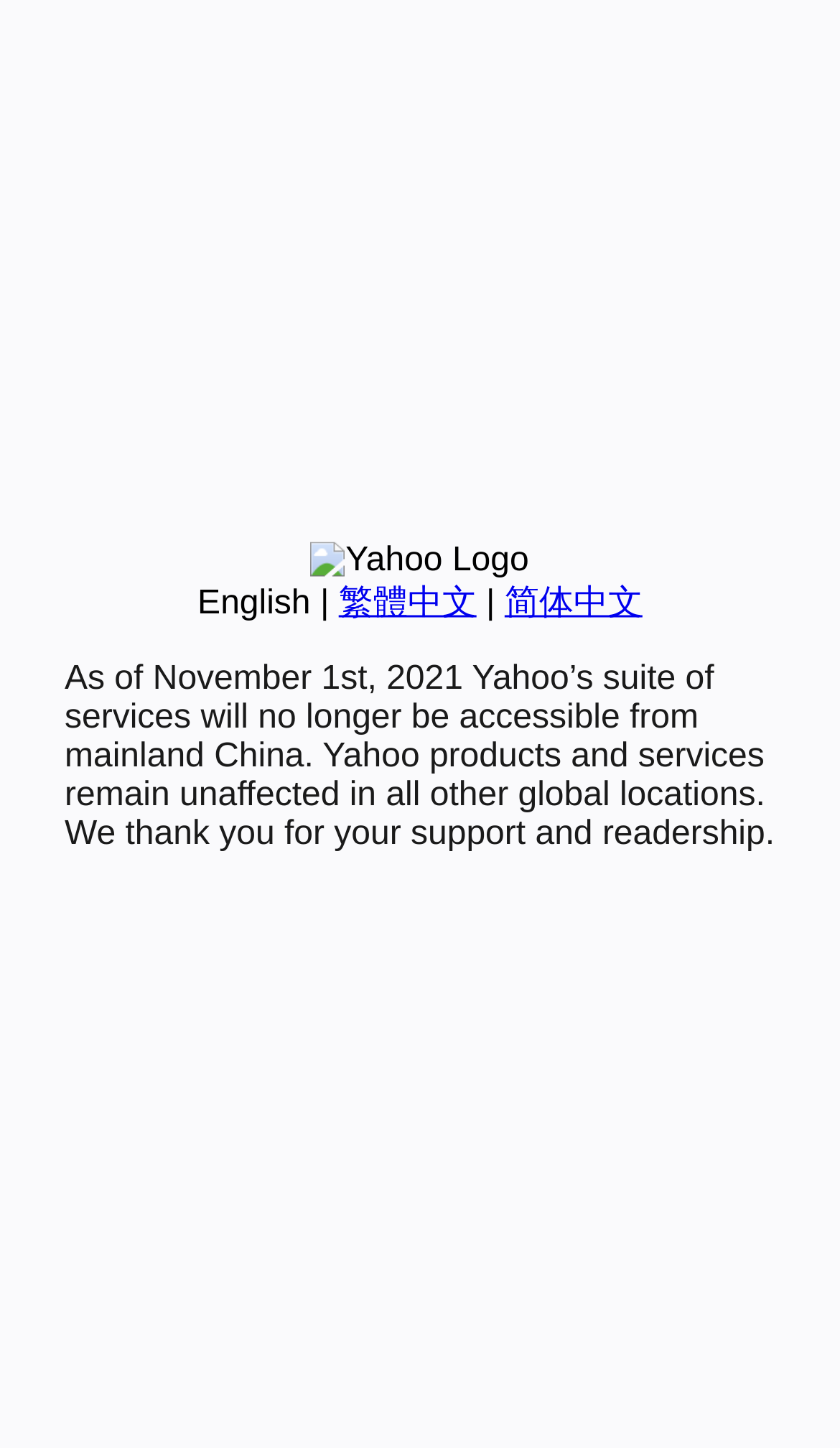Locate the UI element described as follows: "简体中文". Return the bounding box coordinates as four float numbers between 0 and 1 in the order [left, top, right, bottom].

[0.601, 0.404, 0.765, 0.429]